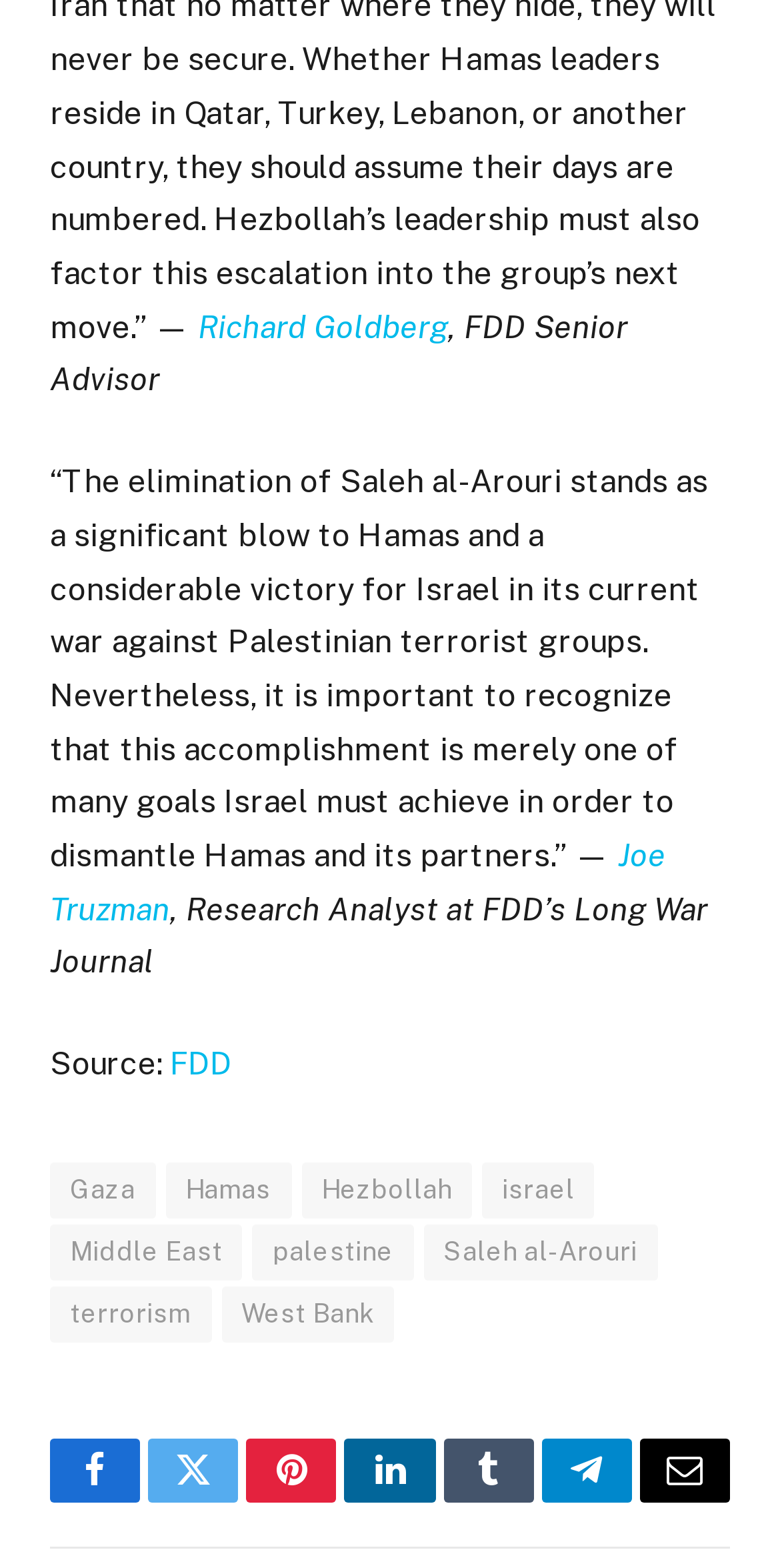What is the topic of the quote?
Please analyze the image and answer the question with as much detail as possible.

The quote on the webpage mentions 'Israel's current war against Palestinian terrorist groups', which suggests that the topic of the quote is related to Israel's conflict with Palestinian terrorist groups.